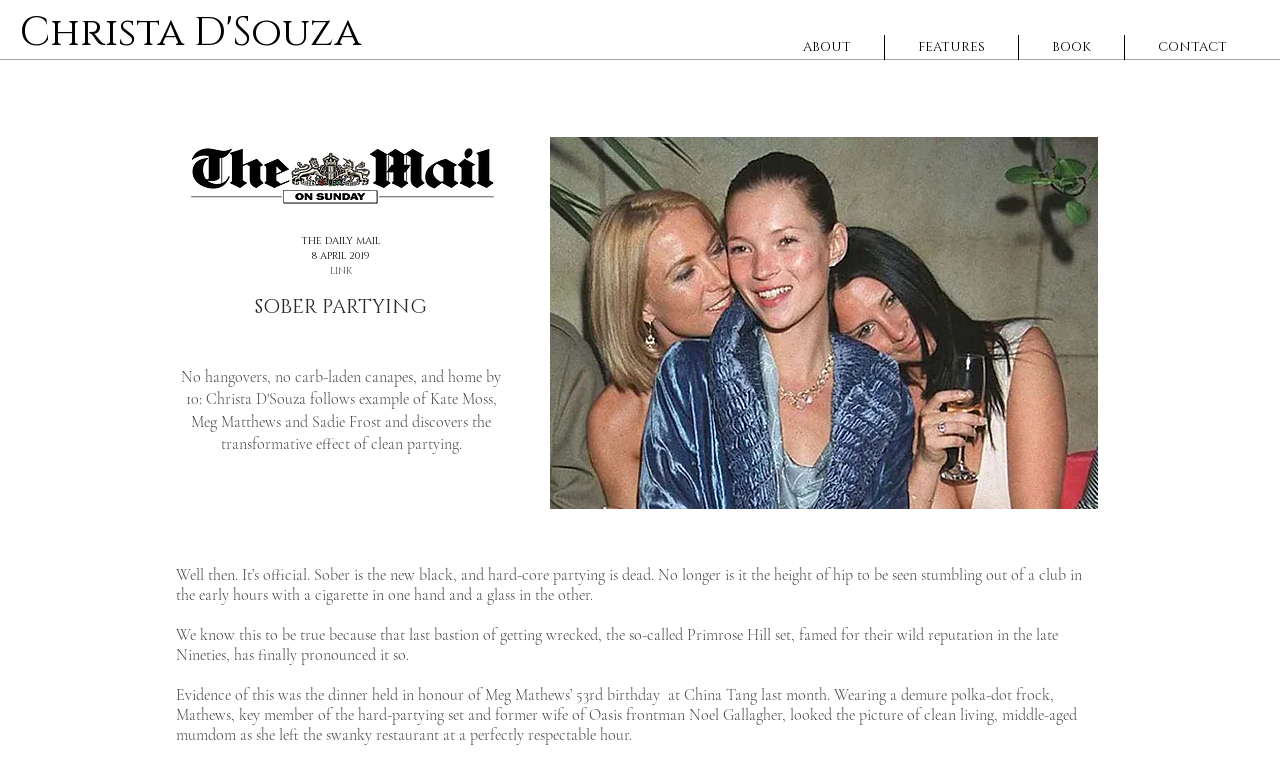What is the name of the publication that published this article?
Look at the image and respond with a one-word or short-phrase answer.

The Daily Mail